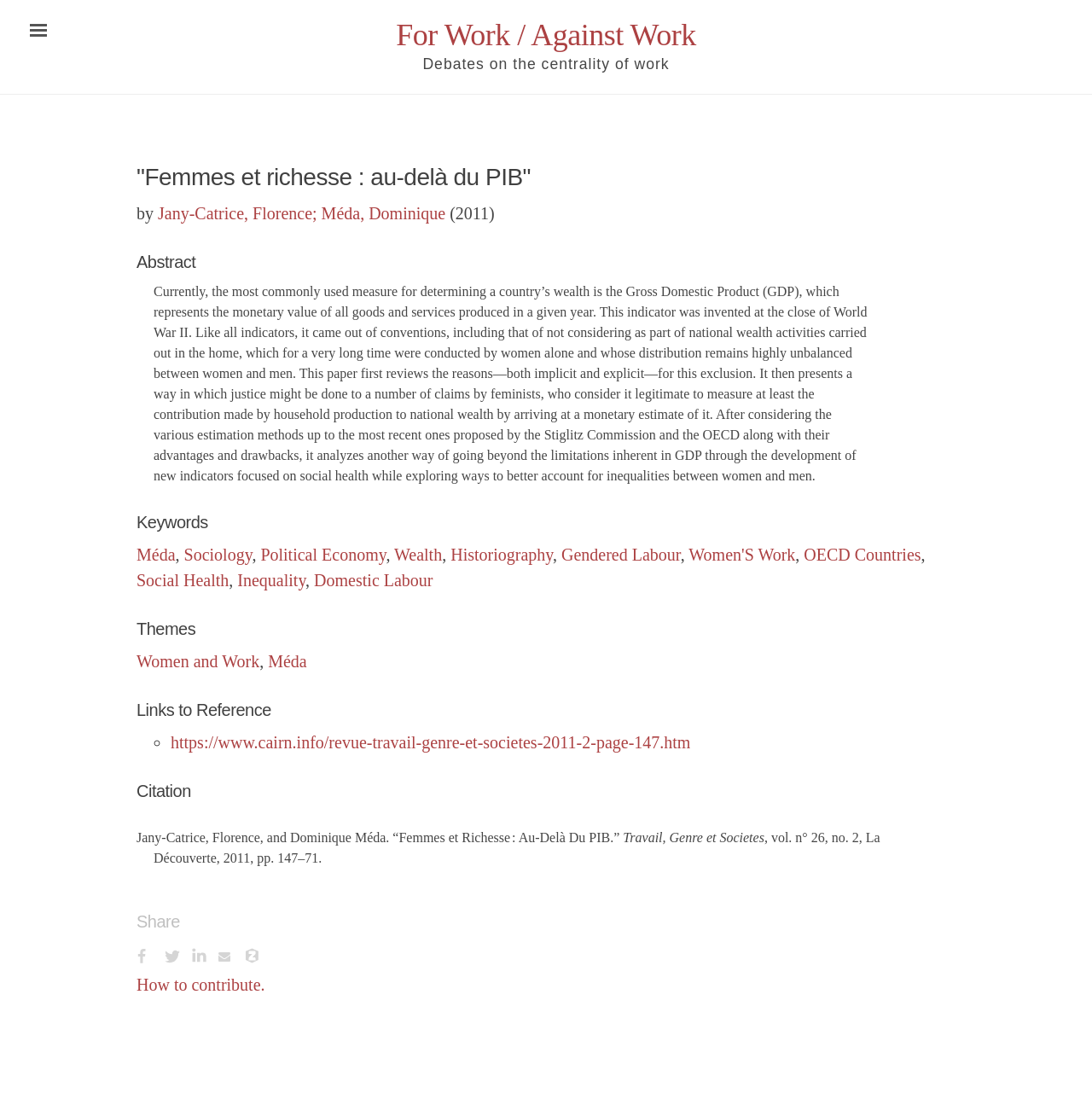Locate the bounding box coordinates of the element to click to perform the following action: 'Click on the link to read the abstract'. The coordinates should be given as four float values between 0 and 1, in the form of [left, top, right, bottom].

[0.125, 0.228, 0.875, 0.247]